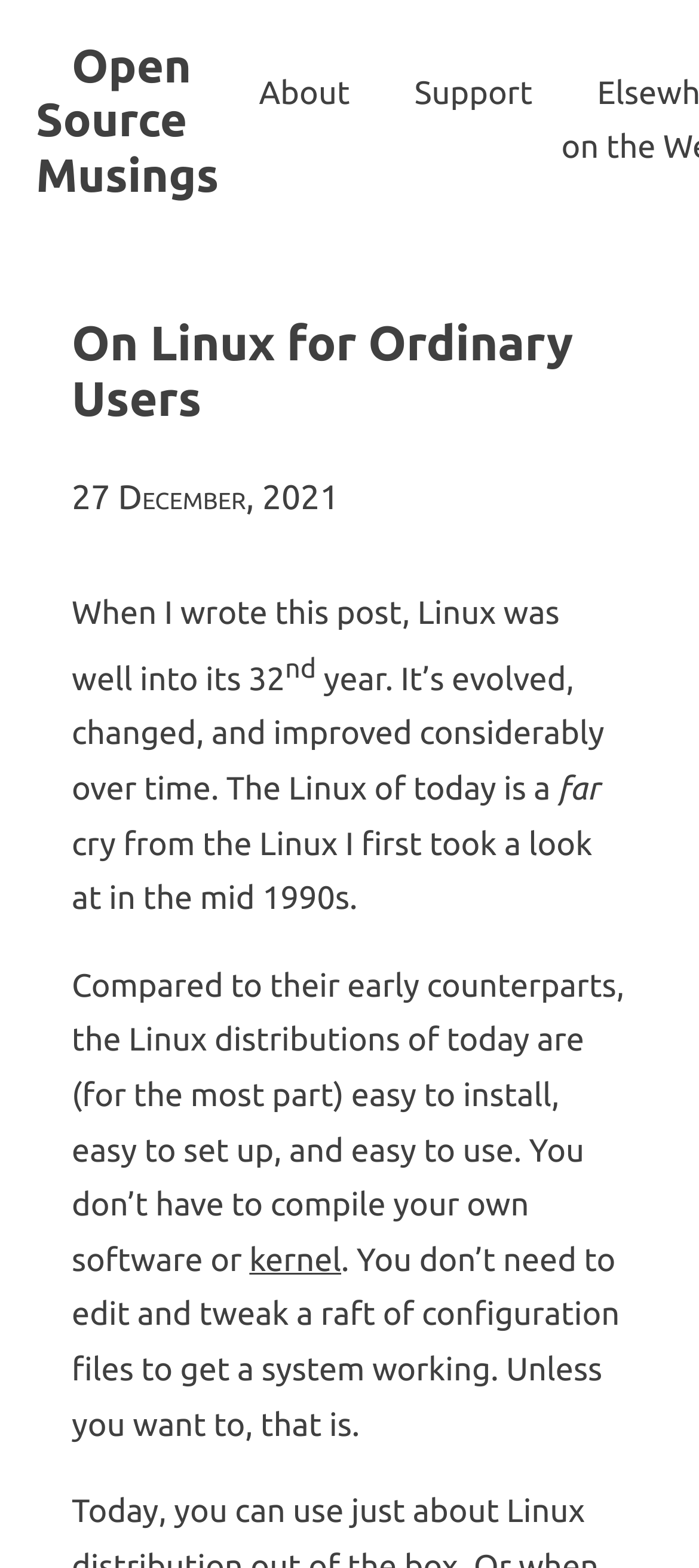Please study the image and answer the question comprehensively:
What is the date of the post?

I found the answer by examining the StaticText element with the text '27 December, 2021' which is located below the main heading, indicating that it is the date of the post.